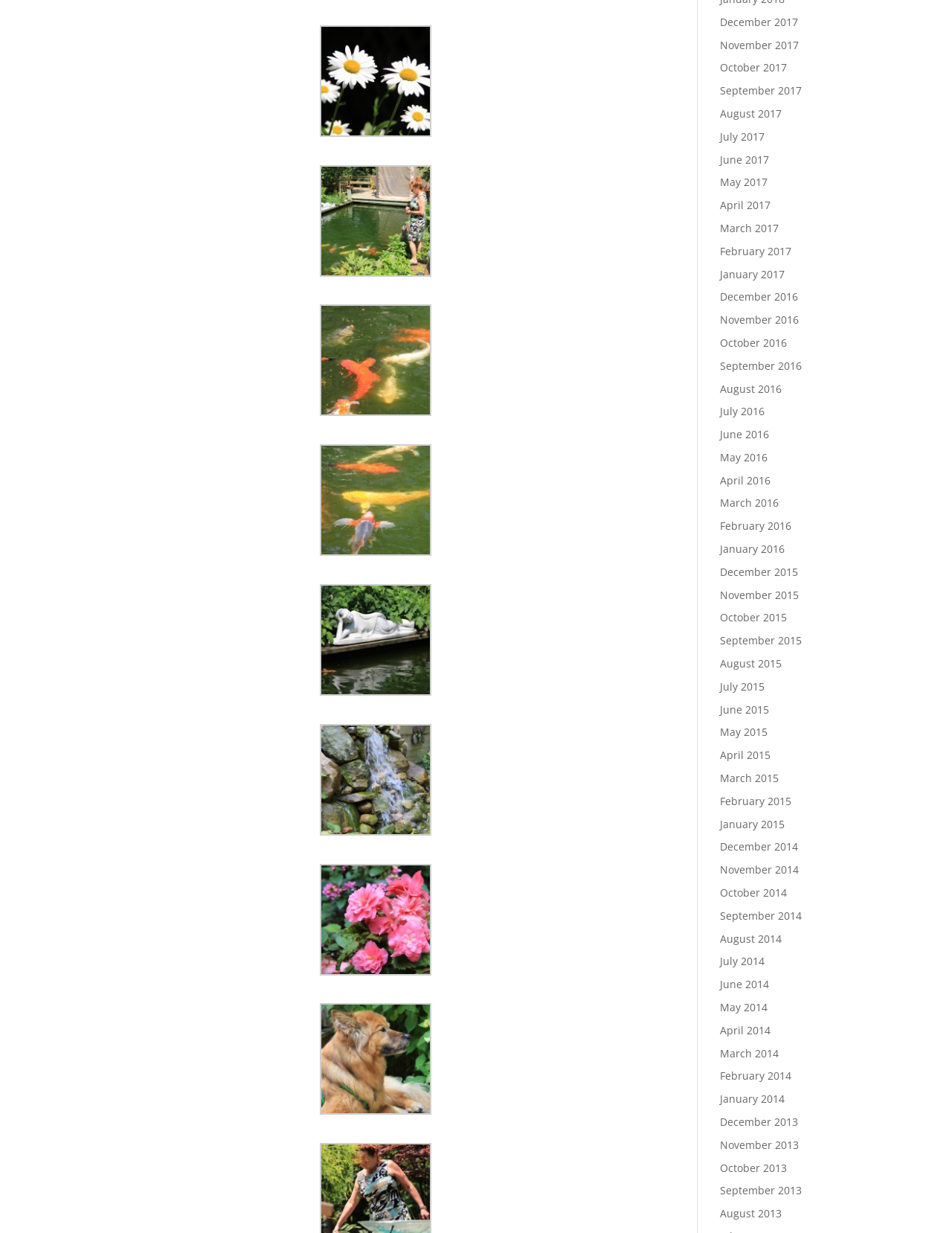Find and specify the bounding box coordinates that correspond to the clickable region for the instruction: "Select August 2014".

[0.756, 0.755, 0.821, 0.767]